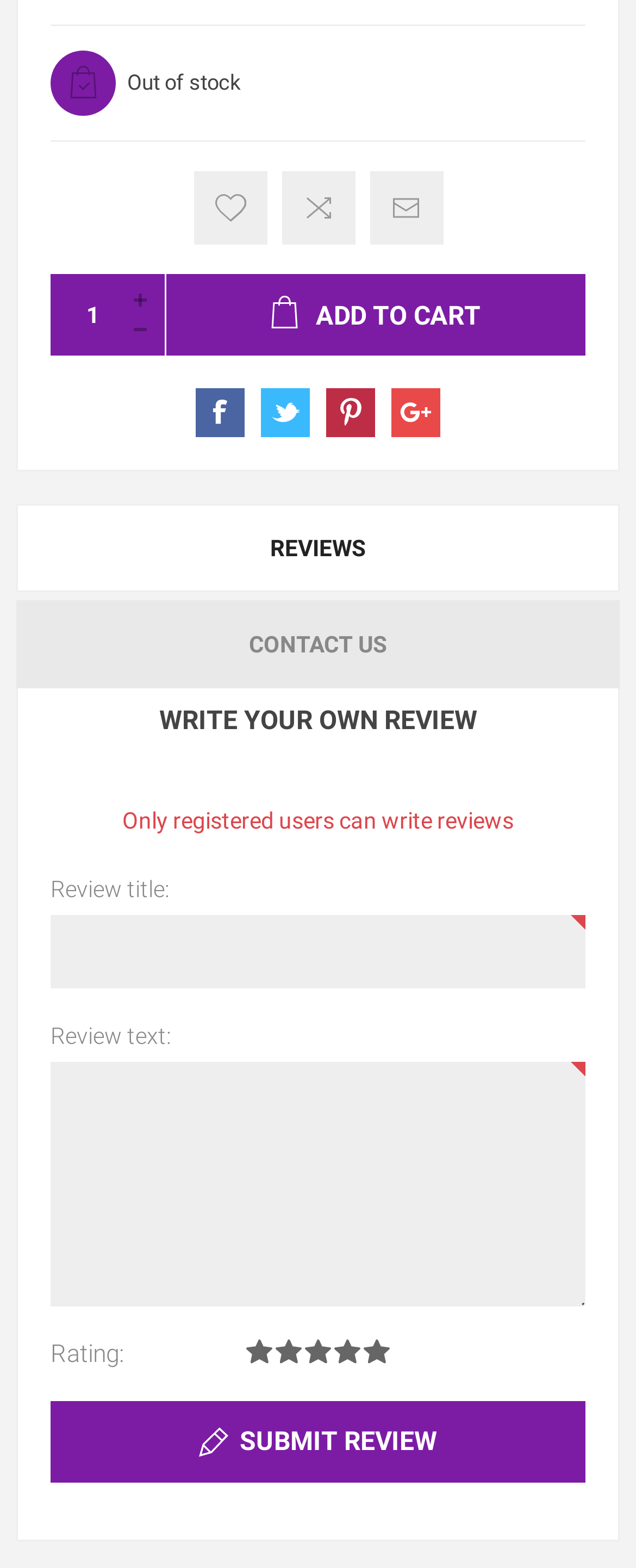How many tabs are available for this product?
Based on the image, answer the question with as much detail as possible.

The webpage has a tab list with two tabs, namely 'REVIEWS' and 'CONTACT US', which provide additional information about the product and a way to contact the seller.